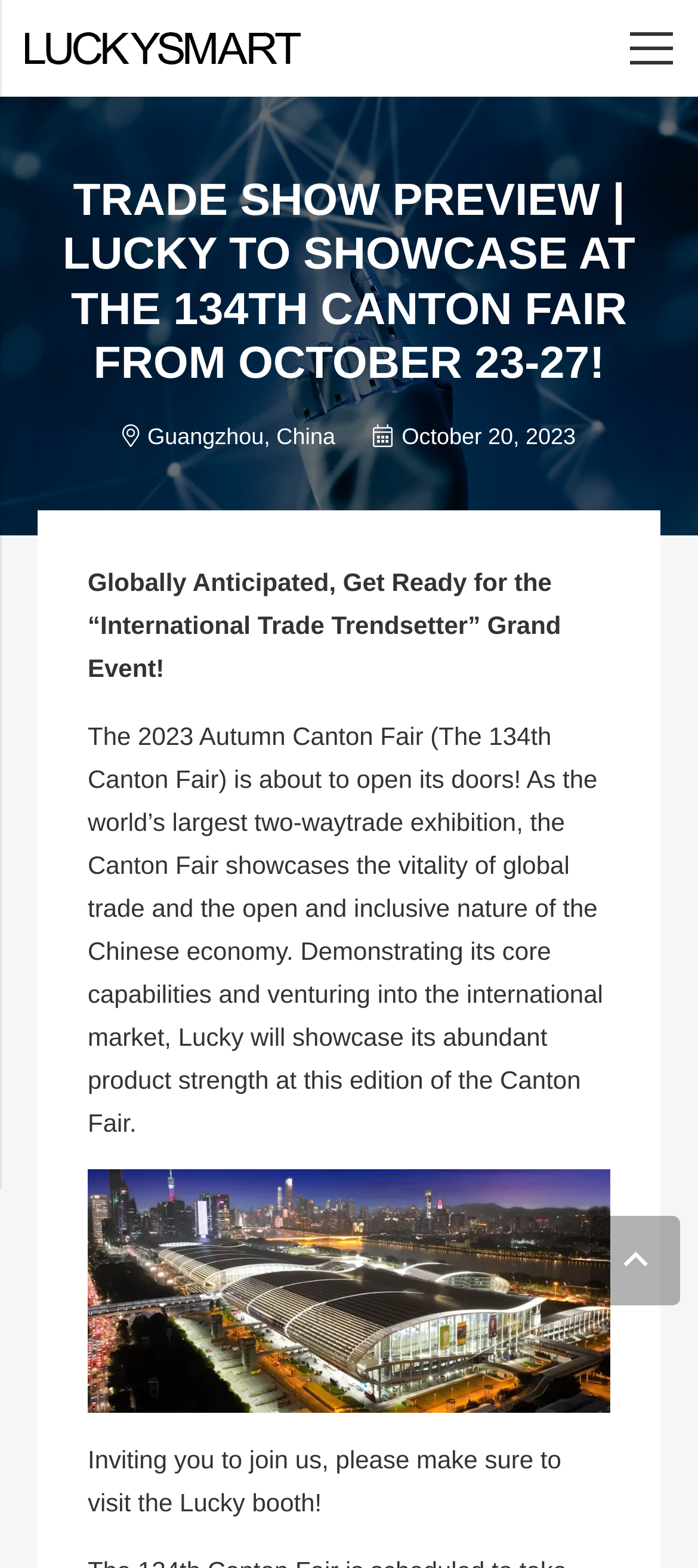With reference to the screenshot, provide a detailed response to the question below:
What is the name of the exhibition?

I found the answer by looking at the heading element with the content 'TRADE SHOW PREVIEW | LUCKY TO SHOWCASE AT THE 134TH CANTON FAIR FROM OCTOBER 23-27!' which mentions the name of the exhibition.